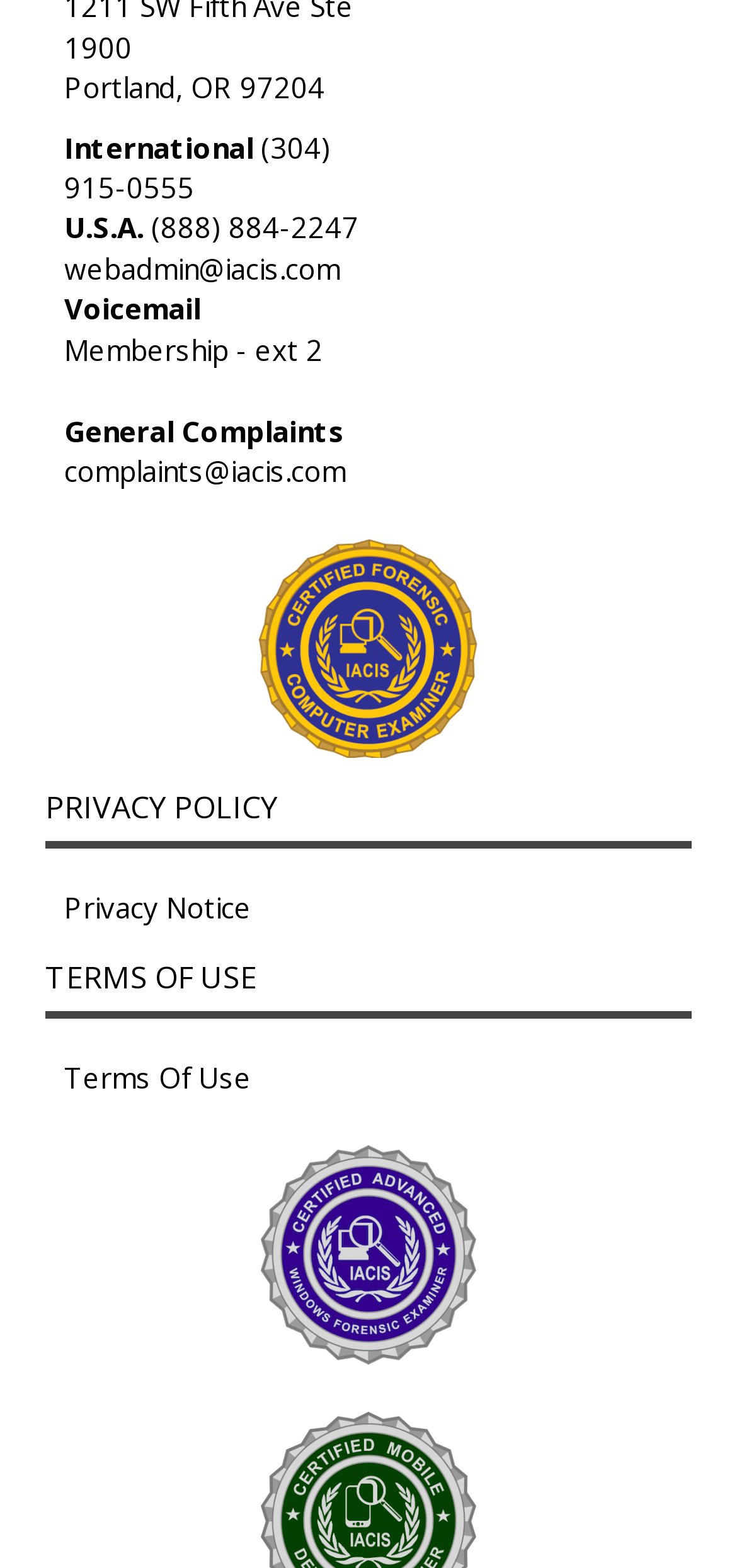What is the topic of the second heading on the page?
Answer the question with just one word or phrase using the image.

PRIVACY POLICY